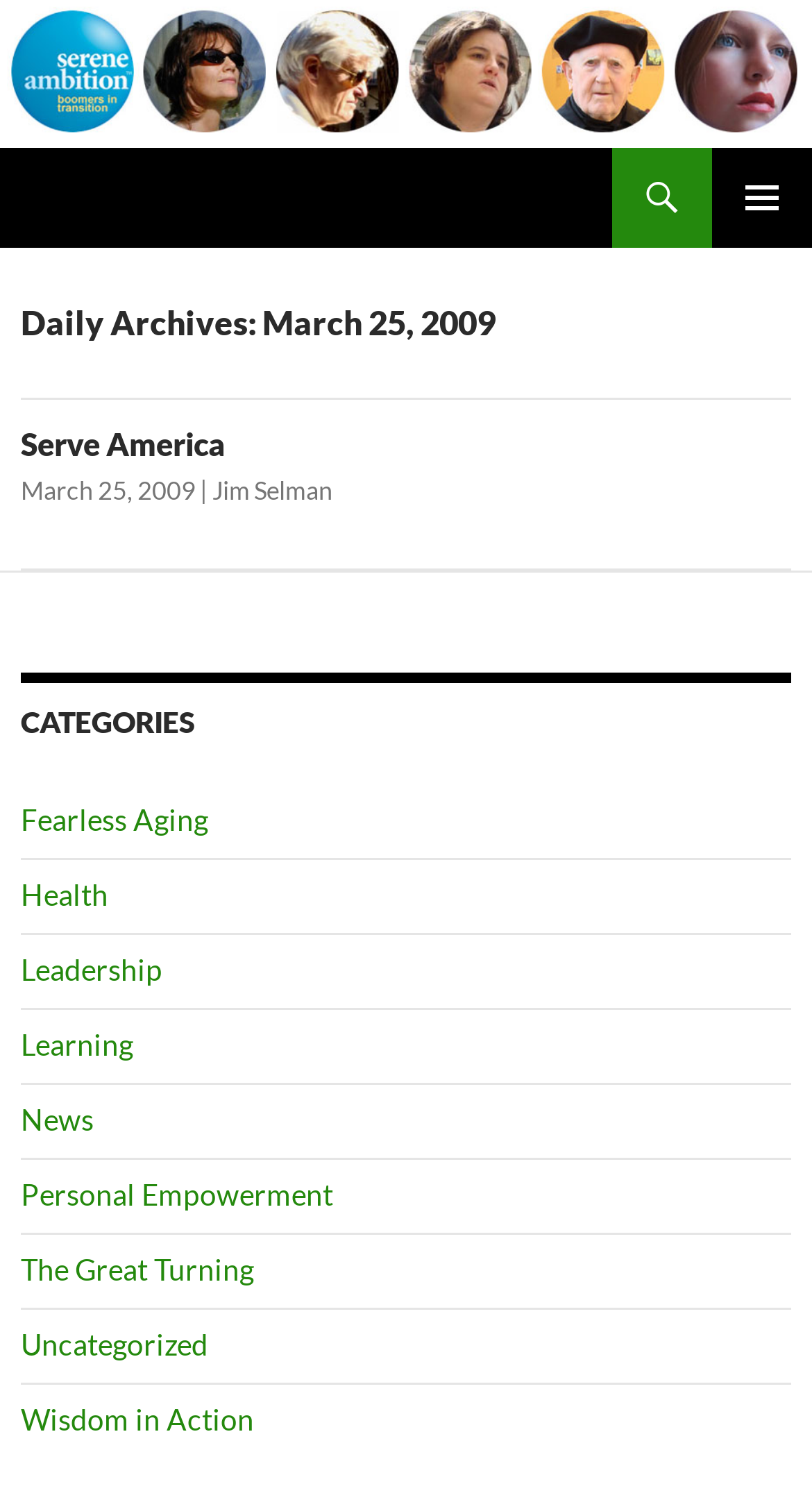Please answer the following question as detailed as possible based on the image: 
How many links are there in the main section?

I counted the number of link elements inside the main element. There are 5 links: 'Serene Ambition', 'Search', 'SKIP TO CONTENT', 'Serve America', and 'March 25, 2009'.